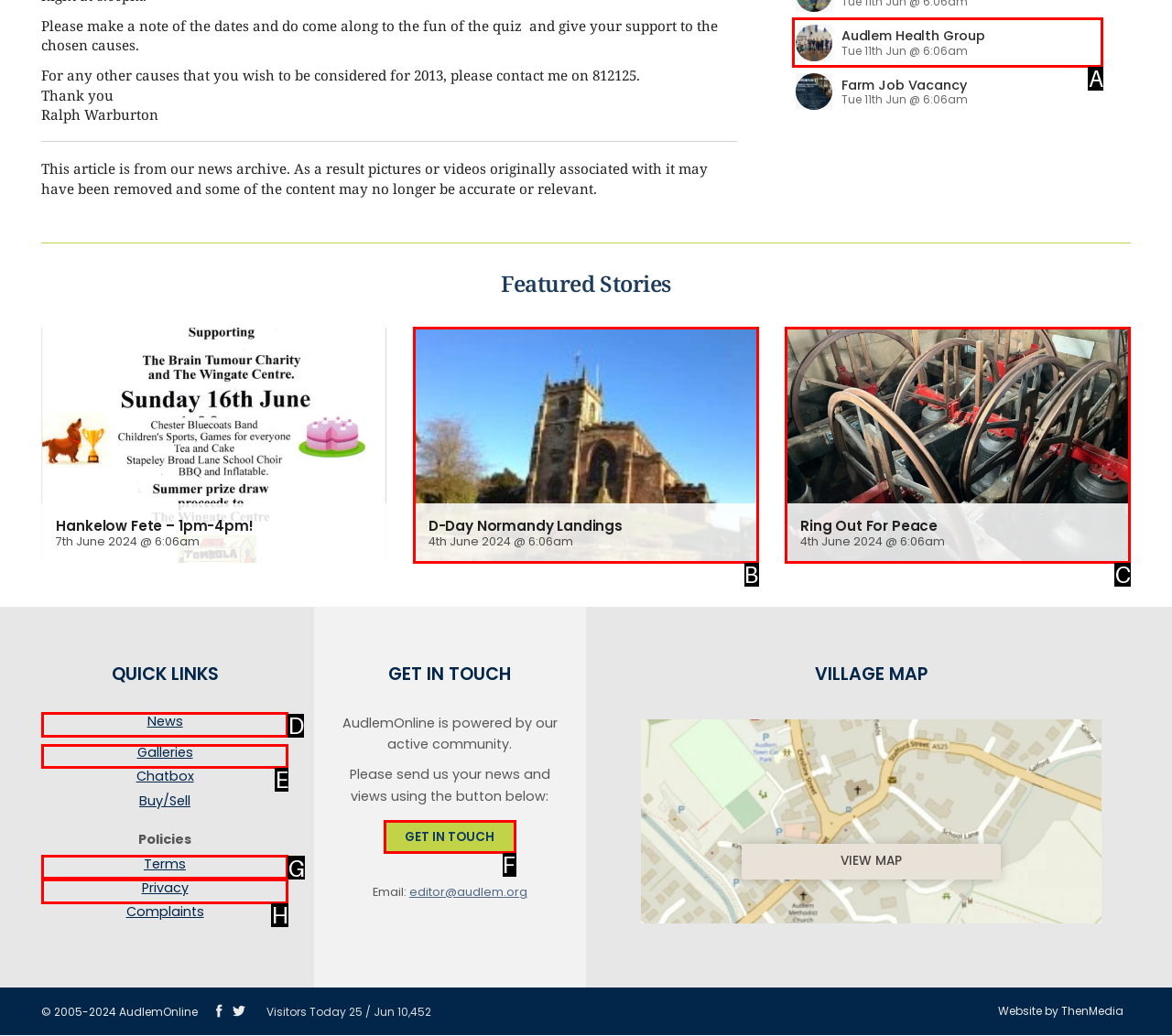Identify the option that corresponds to the given description: Get In Touch. Reply with the letter of the chosen option directly.

F